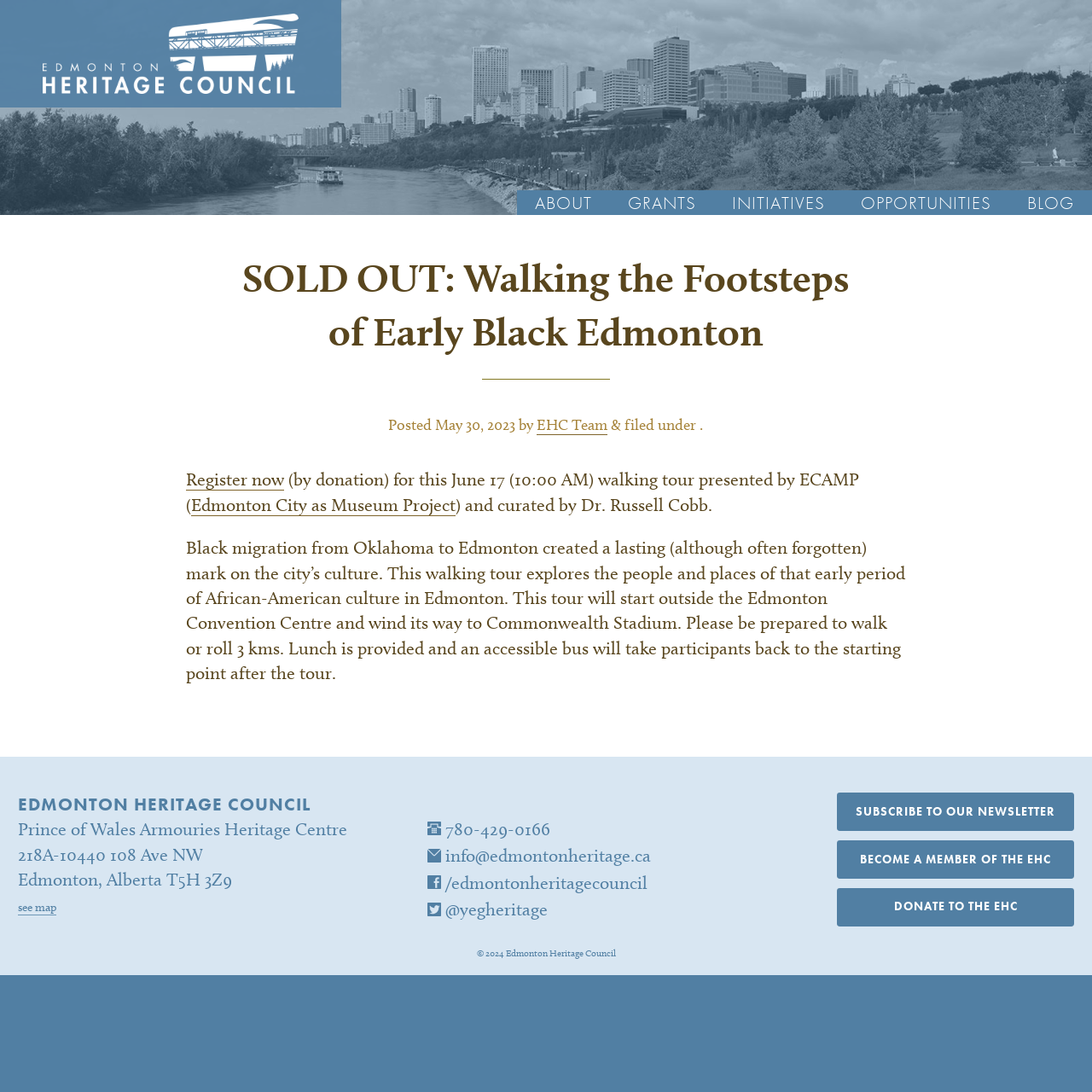Explain the webpage in detail.

The webpage is about the Edmonton Heritage Council, specifically a sold-out event called "Walking the Footsteps of Early Black Edmonton". At the top, there is a heading with the council's name, which is also a link. Below it, there are five links to different sections of the website: "ABOUT", "GRANTS", "INITIATIVES", "OPPORTUNITIES", and "BLOG".

The main content of the page is an article about the event. It has a heading with the event title, followed by a posted date, May 30, 2023, and the author, EHC Team. There is a link to register for the event, which is a walking tour presented by ECAMP and curated by Dr. Russell Cobb. The tour explores the early period of African-American culture in Edmonton and starts outside the Edmonton Convention Centre.

Below the event description, there is a block of text that provides more information about the tour, including the route, lunch, and accessibility arrangements. 

At the bottom of the page, there is a section with the council's contact information, including address, phone number, email, and social media links. There are also links to subscribe to their newsletter, become a member, and donate to the council. Finally, there is a copyright notice at the very bottom.